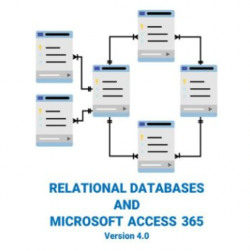What version of the instructional content is associated with the image?
Relying on the image, give a concise answer in one word or a brief phrase.

Version 4.0